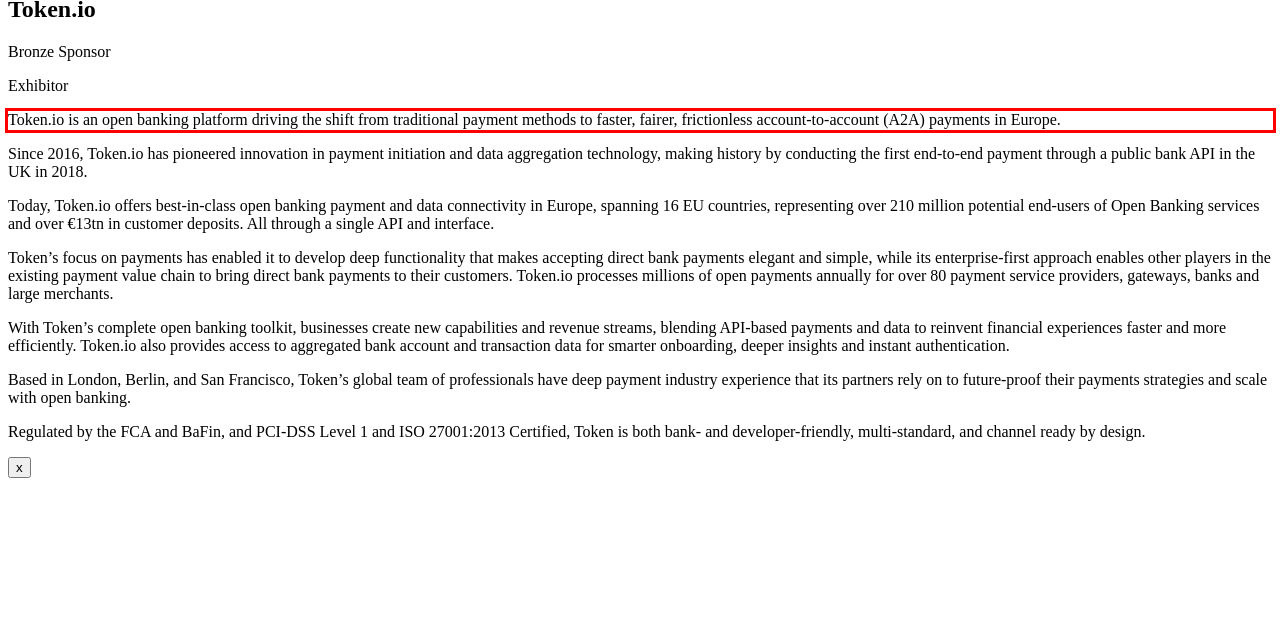Using the webpage screenshot, recognize and capture the text within the red bounding box.

Token.io is an open banking platform driving the shift from traditional payment methods to faster, fairer, frictionless account-to-account (A2A) payments in Europe.